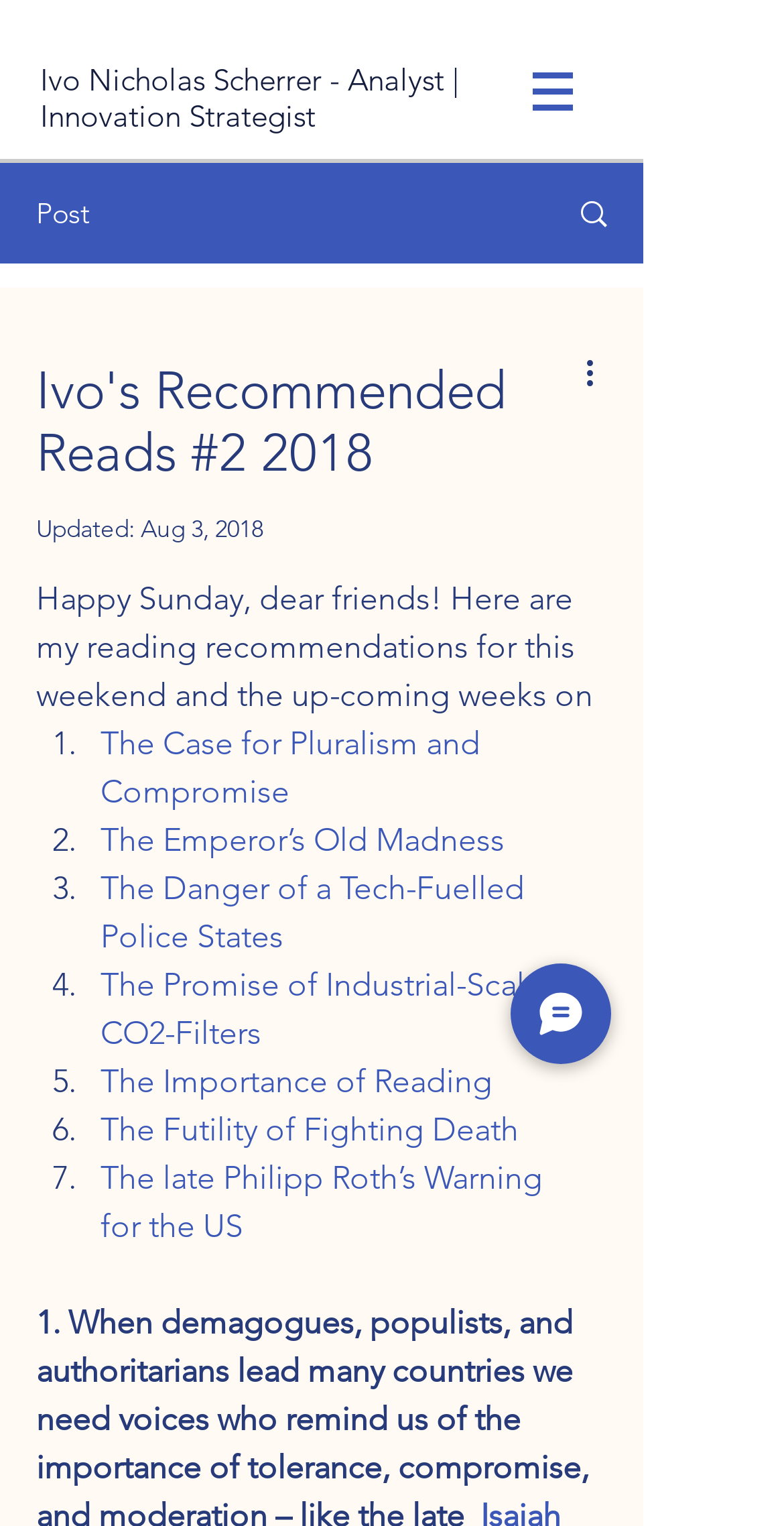Offer a thorough description of the webpage.

This webpage appears to be a blog post or article by Ivo Nicholas Scherrer, an analyst and innovation strategist. At the top of the page, there is a heading with the author's name and title. Below this, there is a navigation menu labeled "Site" with a button that has a popup menu. To the right of the navigation menu, there is an image.

On the left side of the page, there is a section with a heading "Ivo's Recommended Reads #2 2018" and a subheading "Updated: Aug 3, 2018". Below this, there is a paragraph of text that introduces the author's reading recommendations for the weekend and upcoming weeks.

The main content of the page is a list of seven reading recommendations, each with a number (1-7) and a link to the recommended article or book. The list items are arranged vertically, with each item below the previous one. The links are labeled with the titles of the recommended readings, such as "The Case for Pluralism and Compromise", "The Emperor’s Old Madness", and "The Importance of Reading".

To the right of the list, there is a button labeled "More actions" with an image next to it. Below the list, there is another button labeled "Chat" with an image next to it.